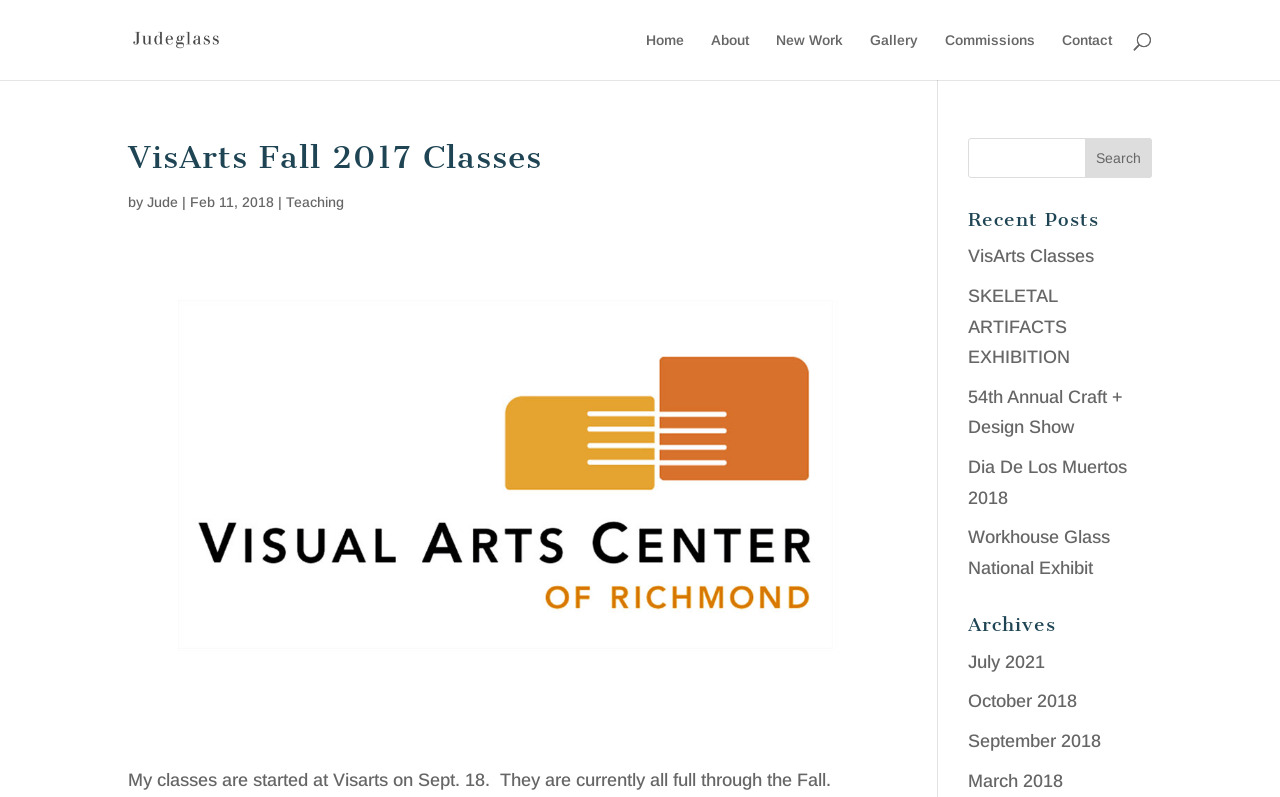Respond to the question below with a concise word or phrase:
What is the name of the website?

JudeGlass.com